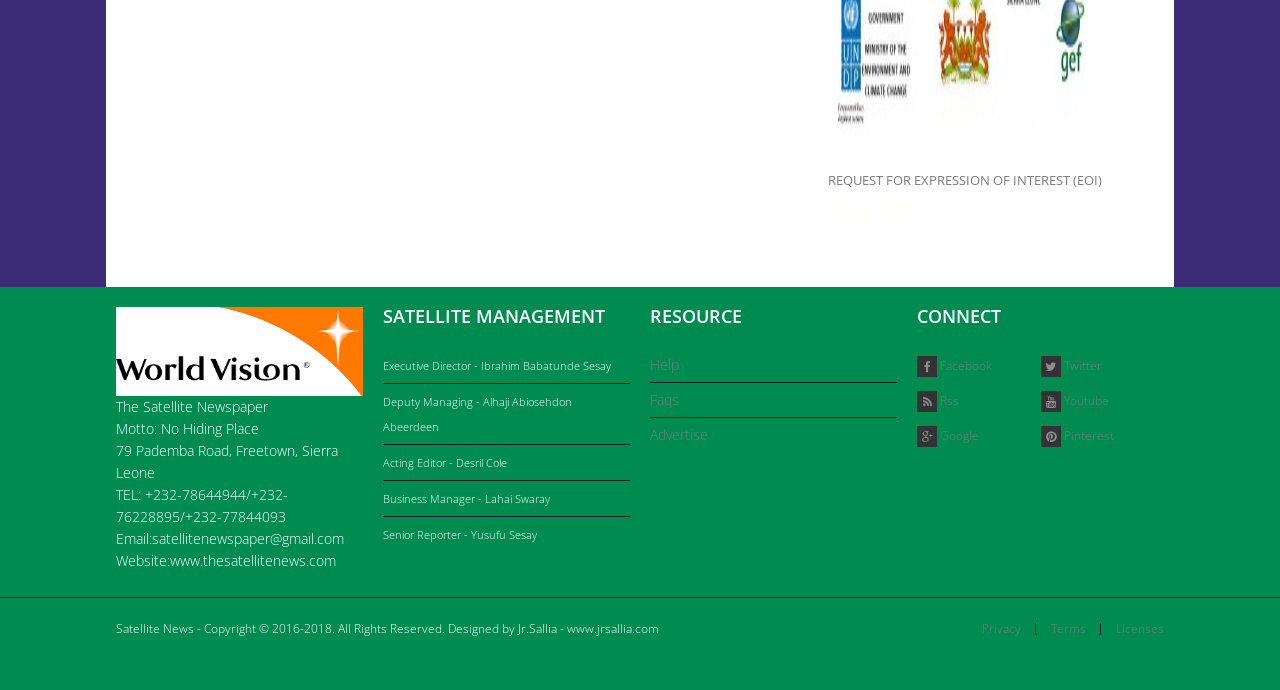What is the motto of the newspaper?
Please respond to the question thoroughly and include all relevant details.

I found the answer by examining the static text element with the content 'Motto: No Hiding Place' located below the newspaper's title, which suggests that it is the newspaper's motto.